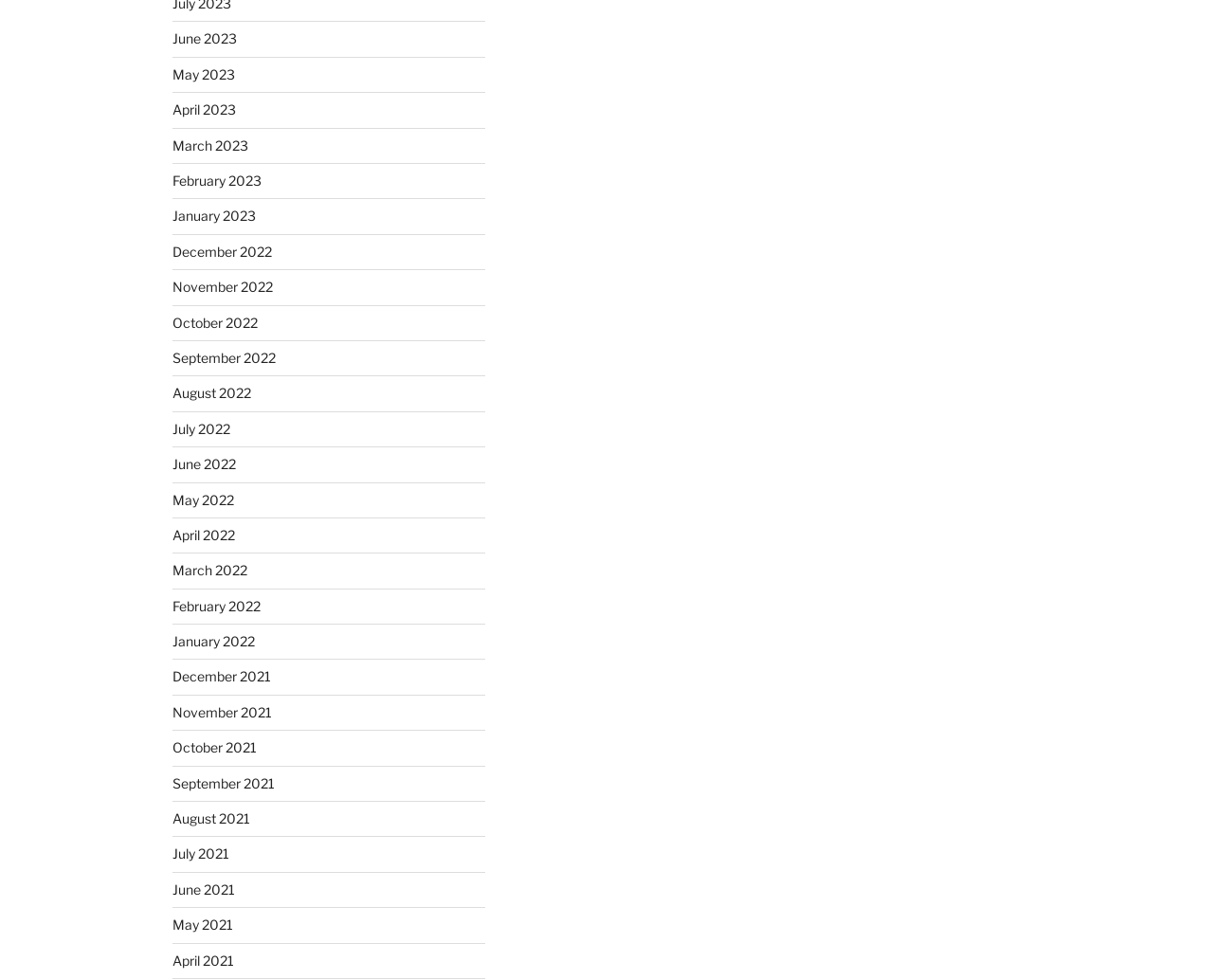Answer the question briefly using a single word or phrase: 
Are the months listed in chronological order?

Yes